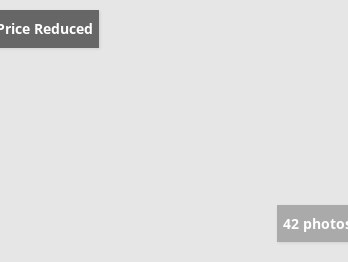Provide your answer in one word or a succinct phrase for the question: 
What is the location of the property?

St. Louis, MO